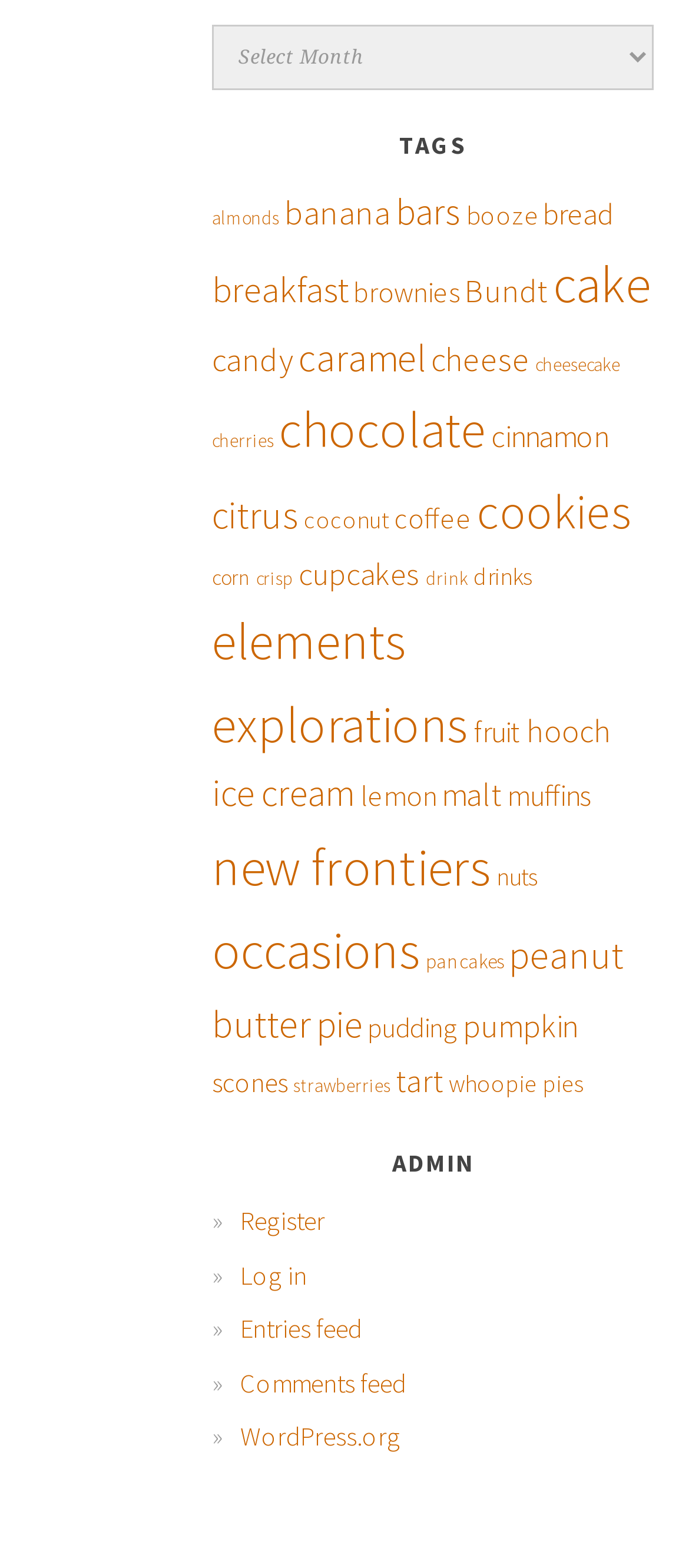Answer the question in a single word or phrase:
What is the category with the most items?

cake